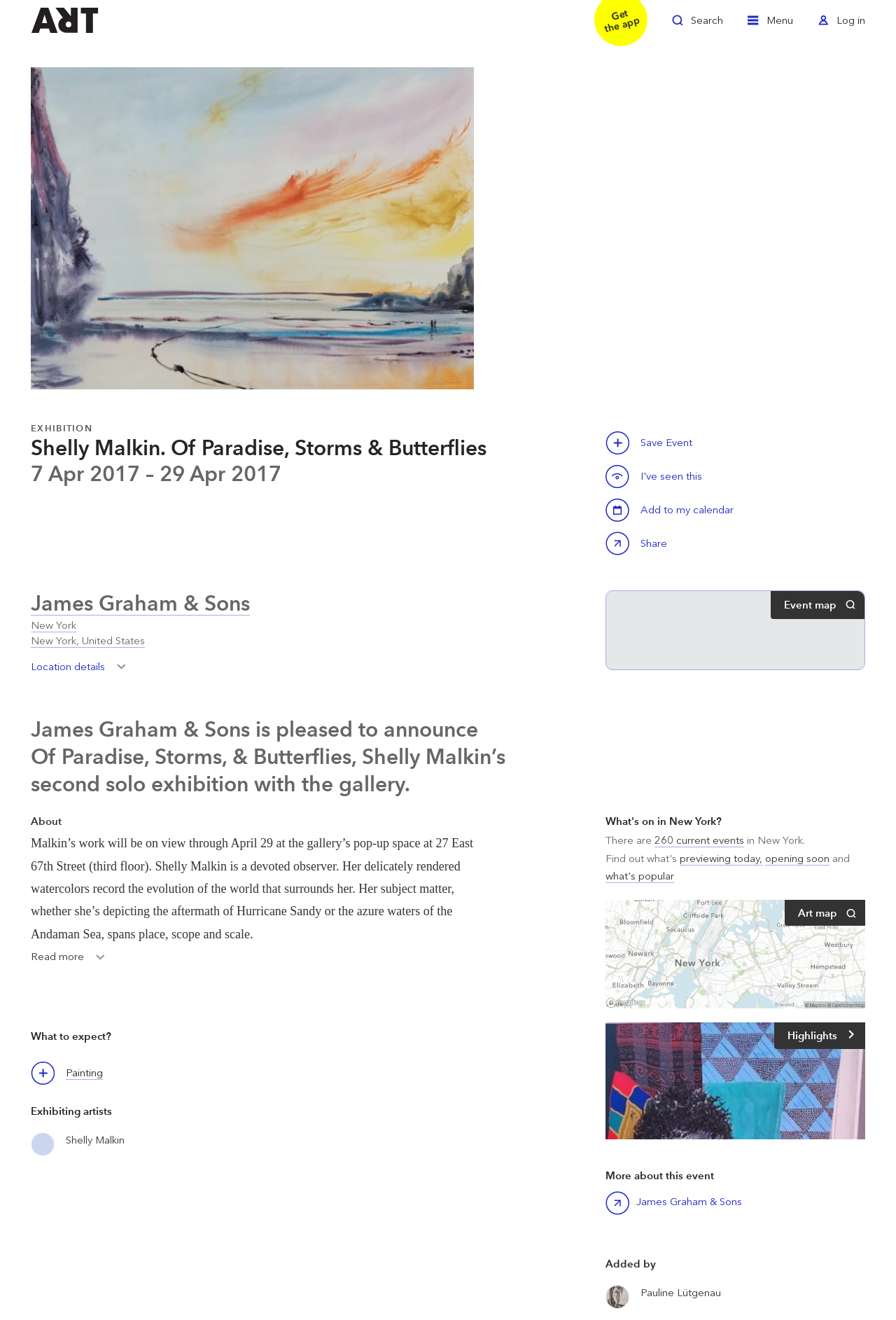What is the name of the artist?
Look at the image and provide a short answer using one word or a phrase.

Shelly Malkin